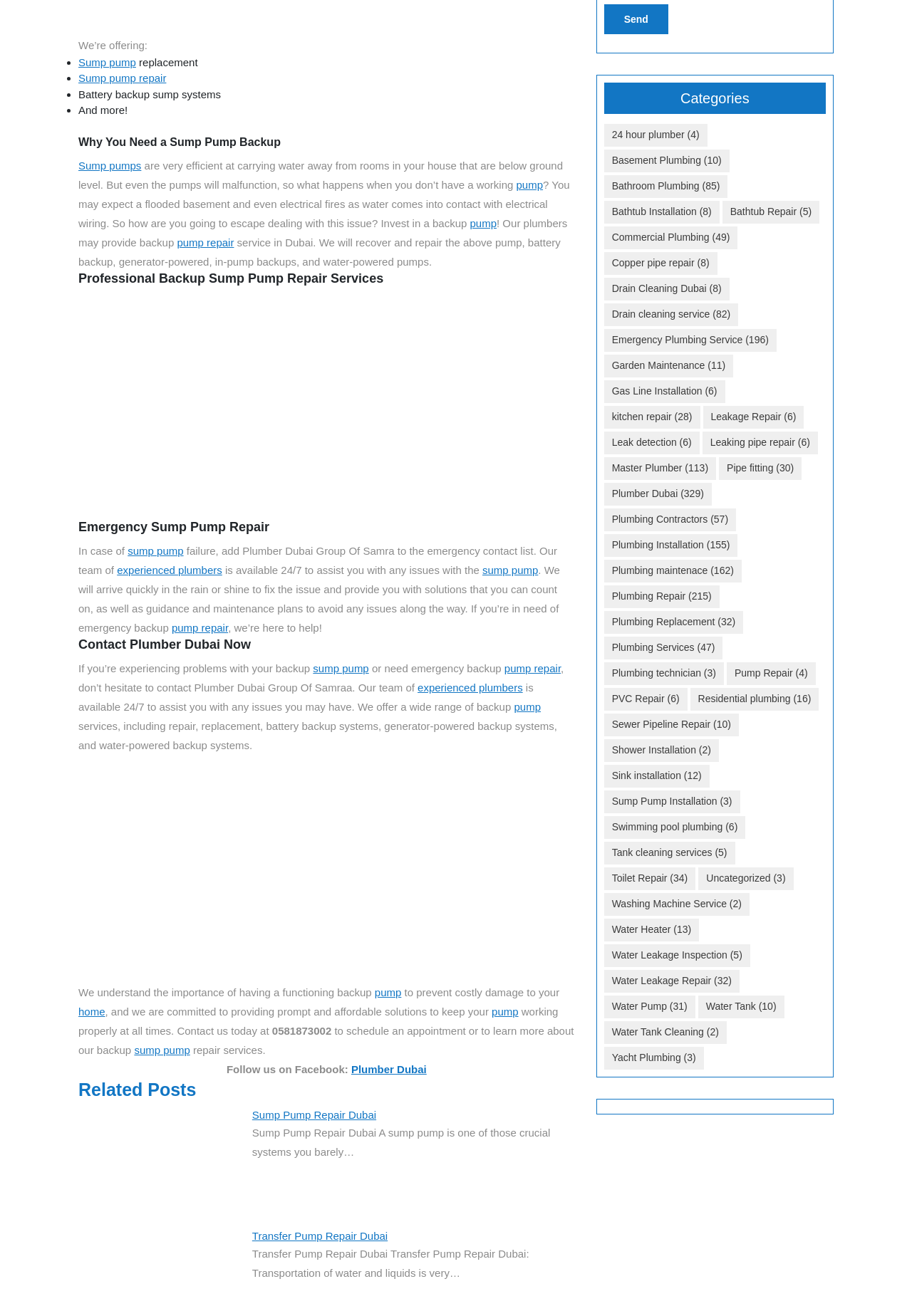Give a one-word or short phrase answer to the question: 
What services do Plumber Dubai Group Of Samra offer?

backup pump repair